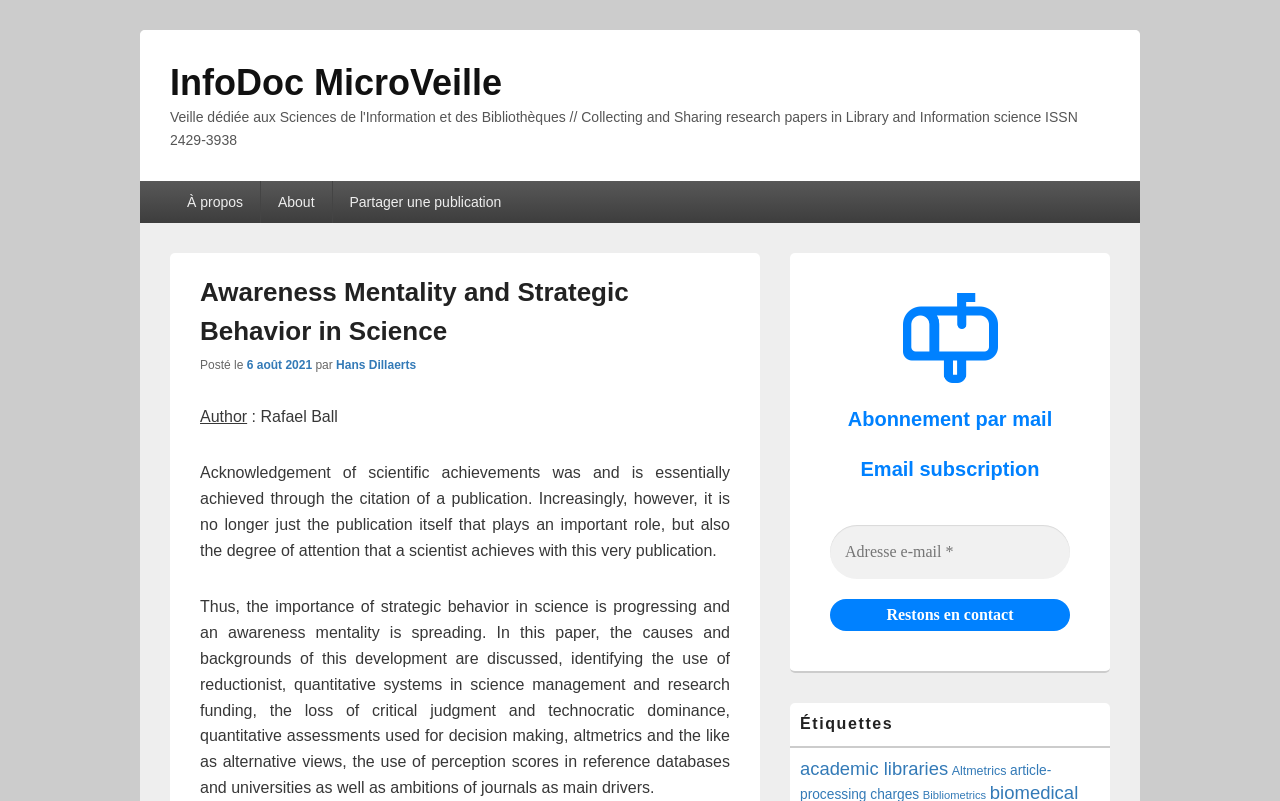Please extract the primary headline from the webpage.

Awareness Mentality and Strategic Behavior in Science